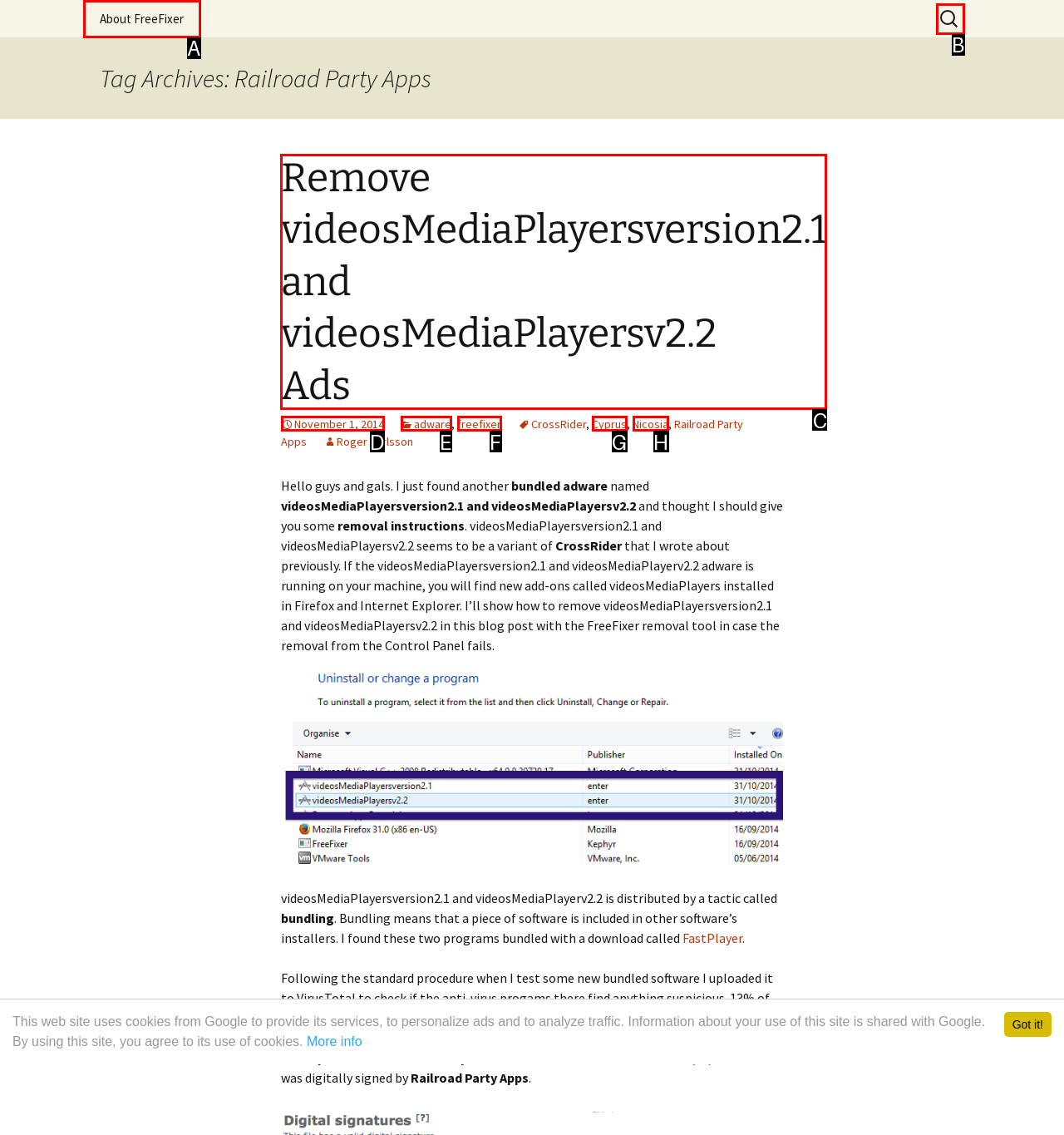Identify the HTML element that should be clicked to accomplish the task: Read about removing videosMediaPlayersversion2.1 and videosMediaPlayersv2.2 Ads
Provide the option's letter from the given choices.

C